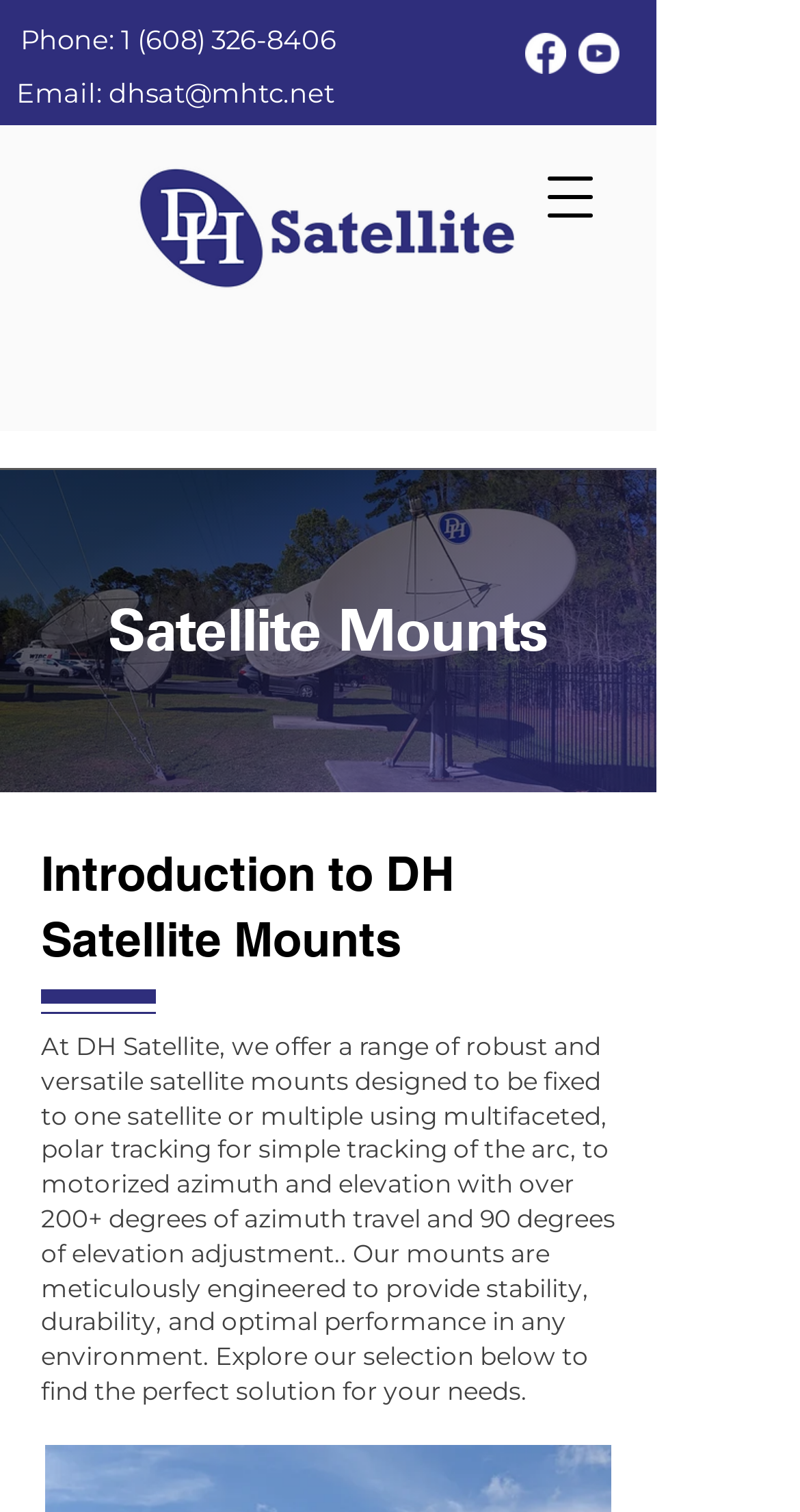What social media platforms does DH Satellite have a presence on?
Look at the image and construct a detailed response to the question.

I found this by looking at the list element with the text 'Social Bar' which contains links to Facebook and Youtube, each with an accompanying image.